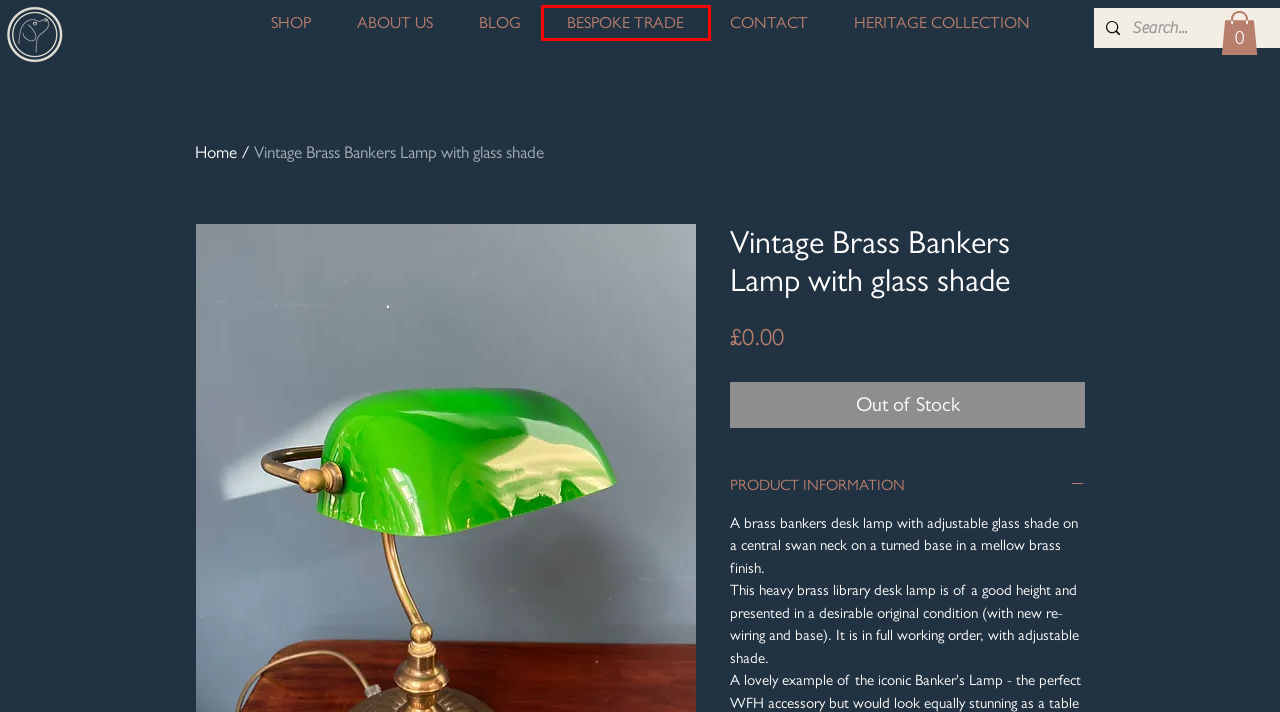Given a screenshot of a webpage with a red bounding box around a UI element, please identify the most appropriate webpage description that matches the new webpage after you click on the element. Here are the candidates:
A. Terms & Conditions | The Antiques Hound
B. Privacy policy | The Antiques Hound
C. About Us | The Antiques Hound
D. Home | The Antiques Hound
E. Blog | The Antiques Hound
F. Bespoke Trade | The Antiques Hound
G. HERITAGE COLLECTION | THE ANTIQUES HOUND
H. Contact | The Antiques Hound

F